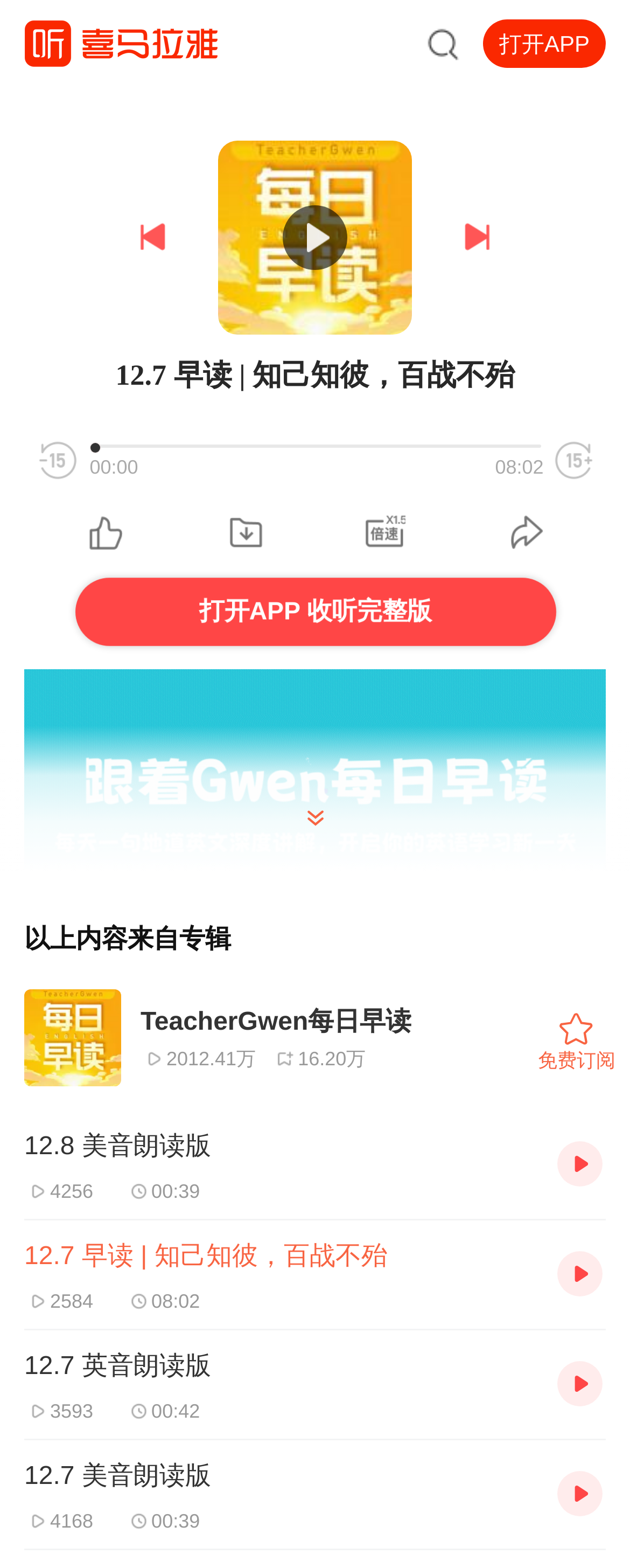Please identify the bounding box coordinates of the area that needs to be clicked to fulfill the following instruction: "Open the APP."

[0.767, 0.012, 0.962, 0.043]